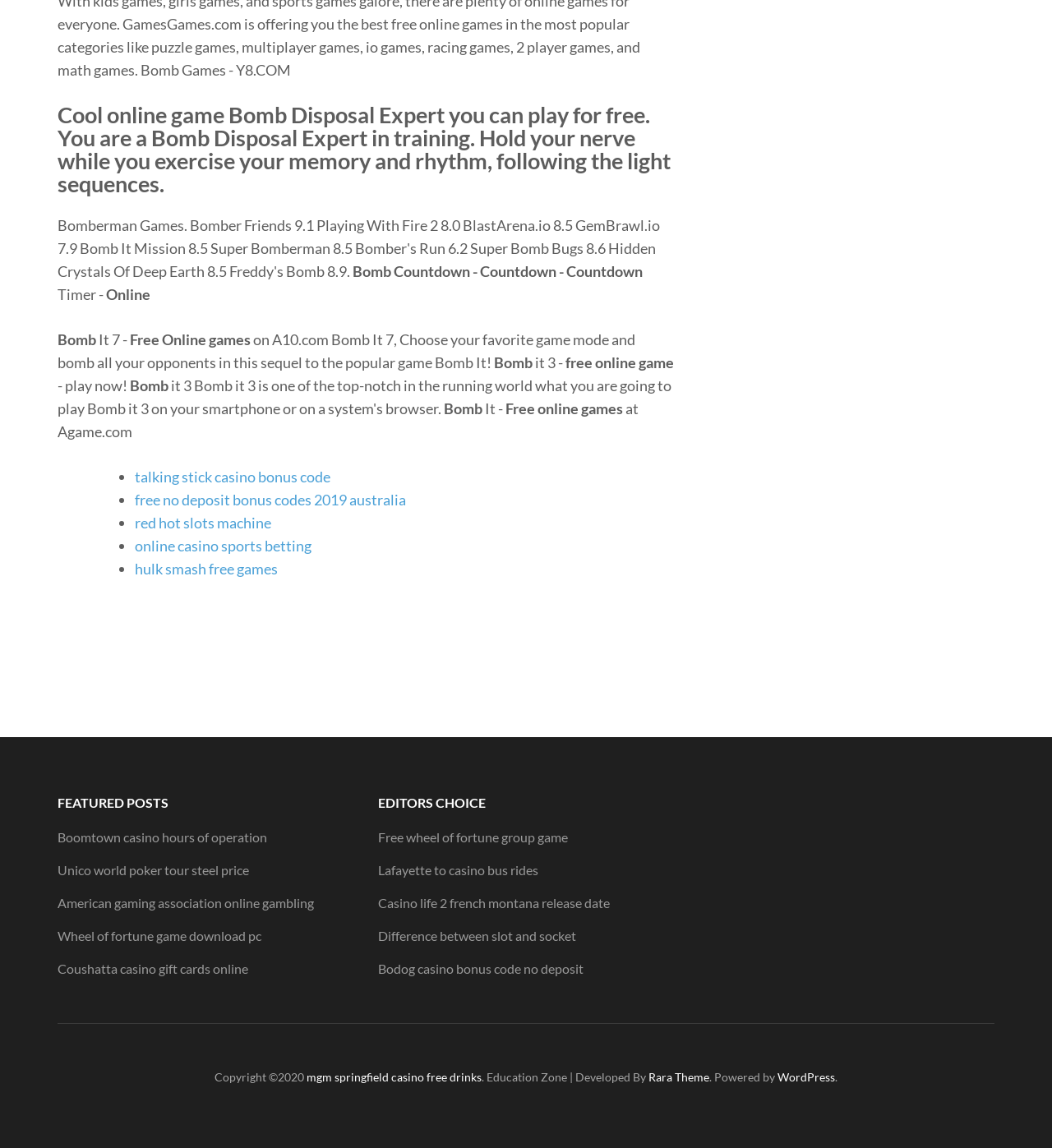Please identify the bounding box coordinates for the region that you need to click to follow this instruction: "Visit Rara Theme website".

[0.616, 0.932, 0.674, 0.944]